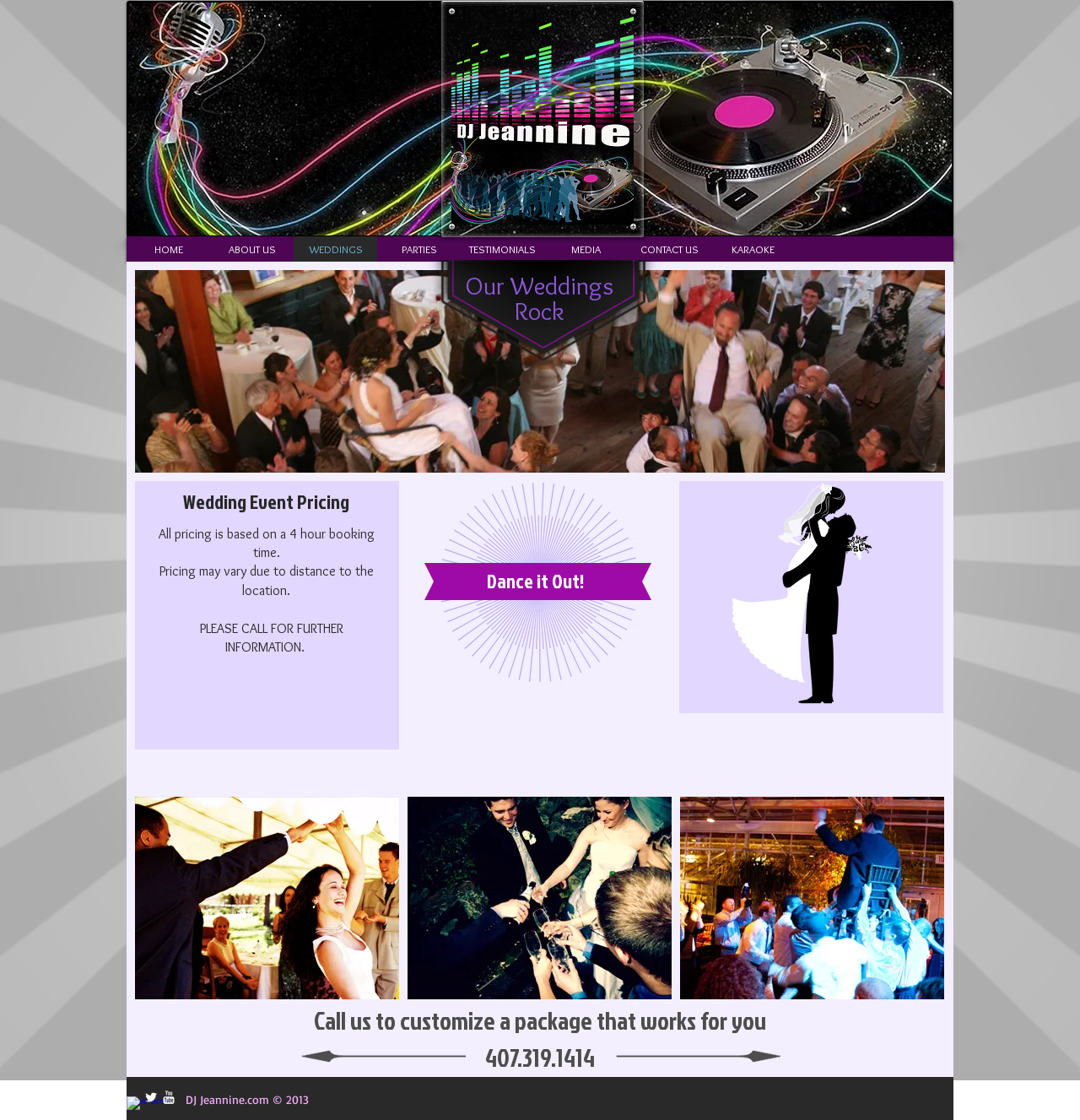What is the phone number to customize a package?
Please respond to the question with a detailed and informative answer.

The phone number can be found in the section that says 'Call us to customize a package that works for you'. It is a heading element with the text '407.319.1414'.